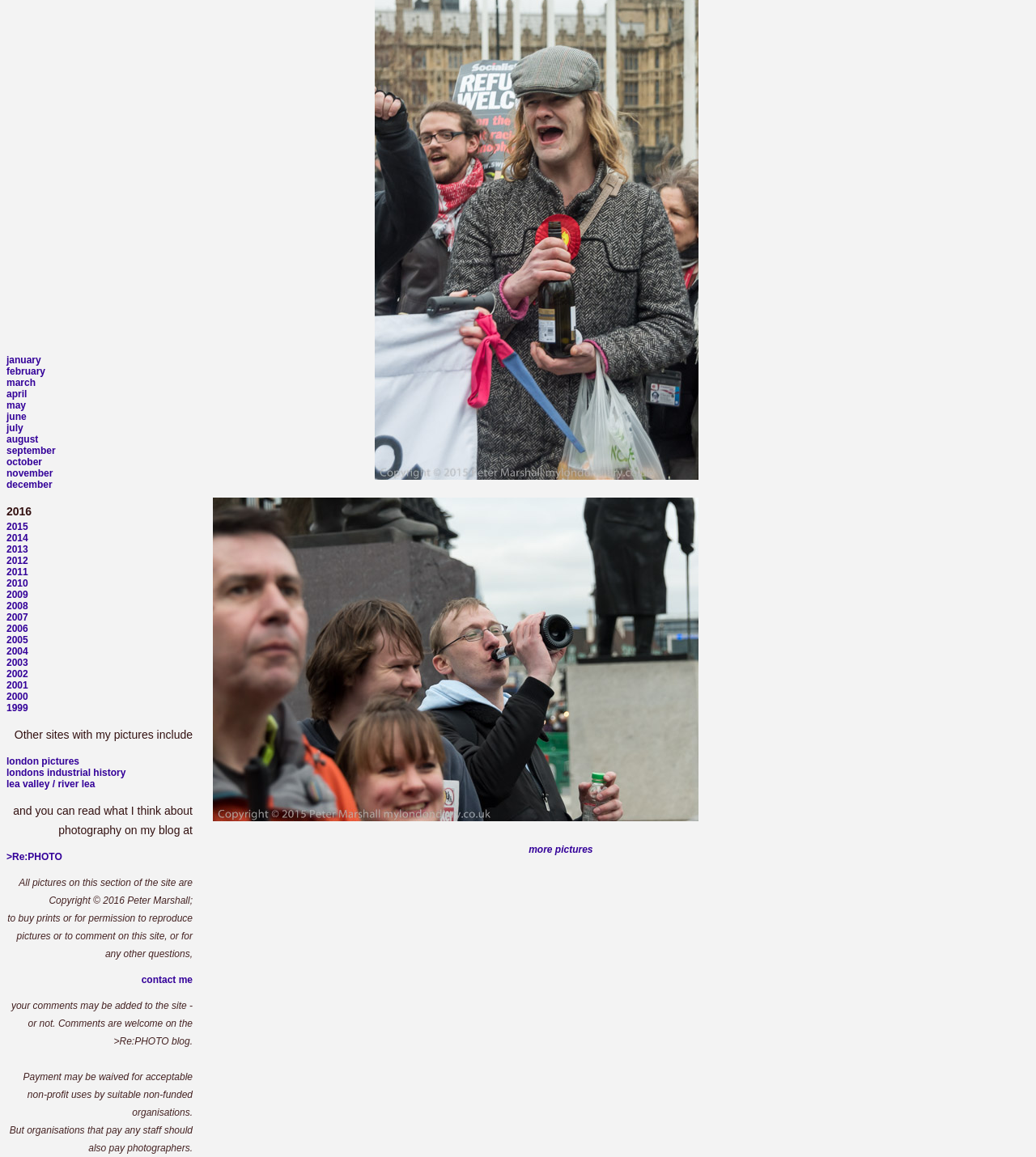Please use the details from the image to answer the following question comprehensively:
What is the purpose of the 'more pictures' link?

The answer can be inferred from the context of the link element, which is located in a table cell with other image elements. The link is likely intended to allow users to view more pictures, possibly in a gallery or album format.